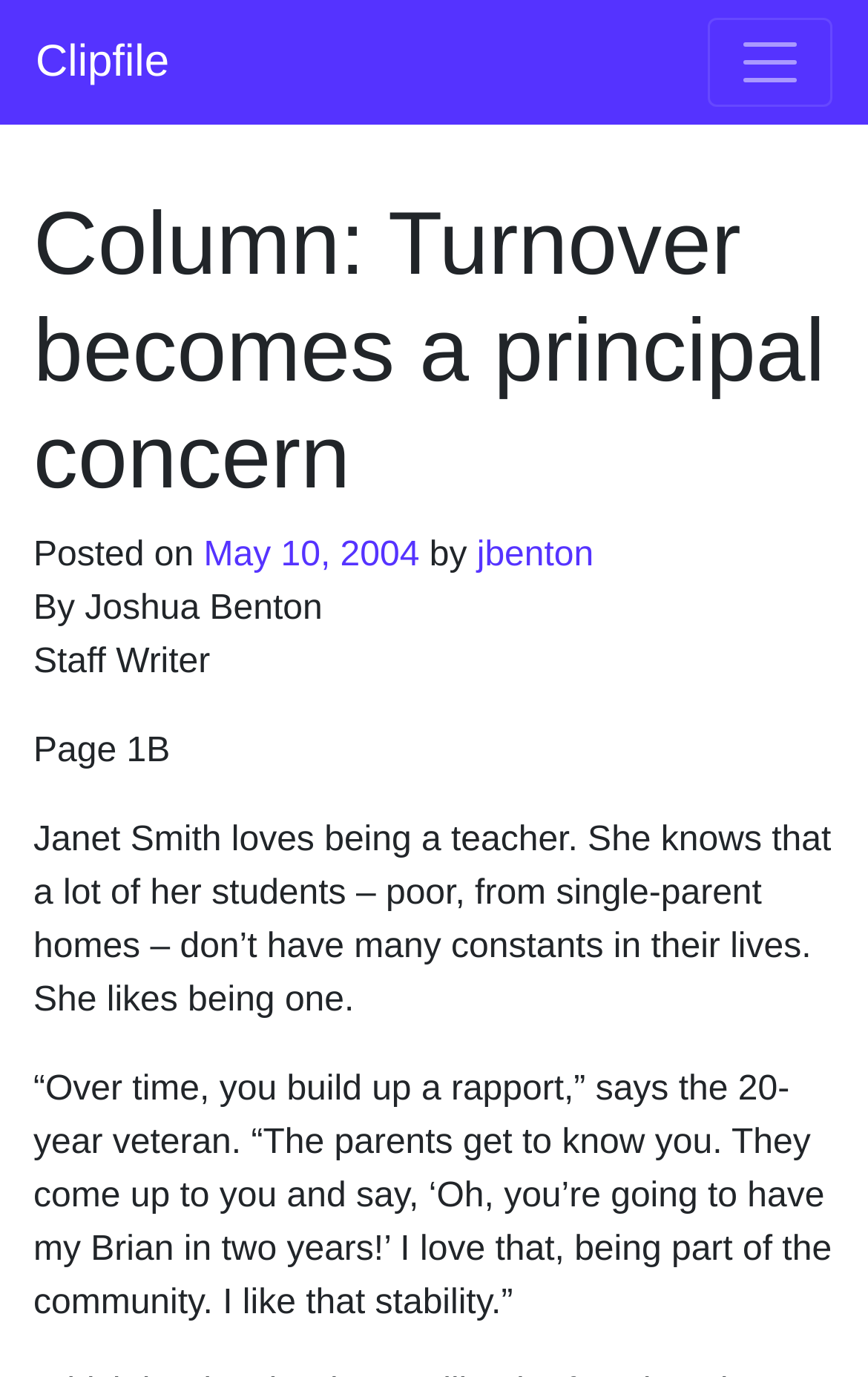Based on the image, give a detailed response to the question: What is the name of the author of the article?

The text mentions 'By Joshua Benton' which indicates that Joshua Benton is the author of the article.